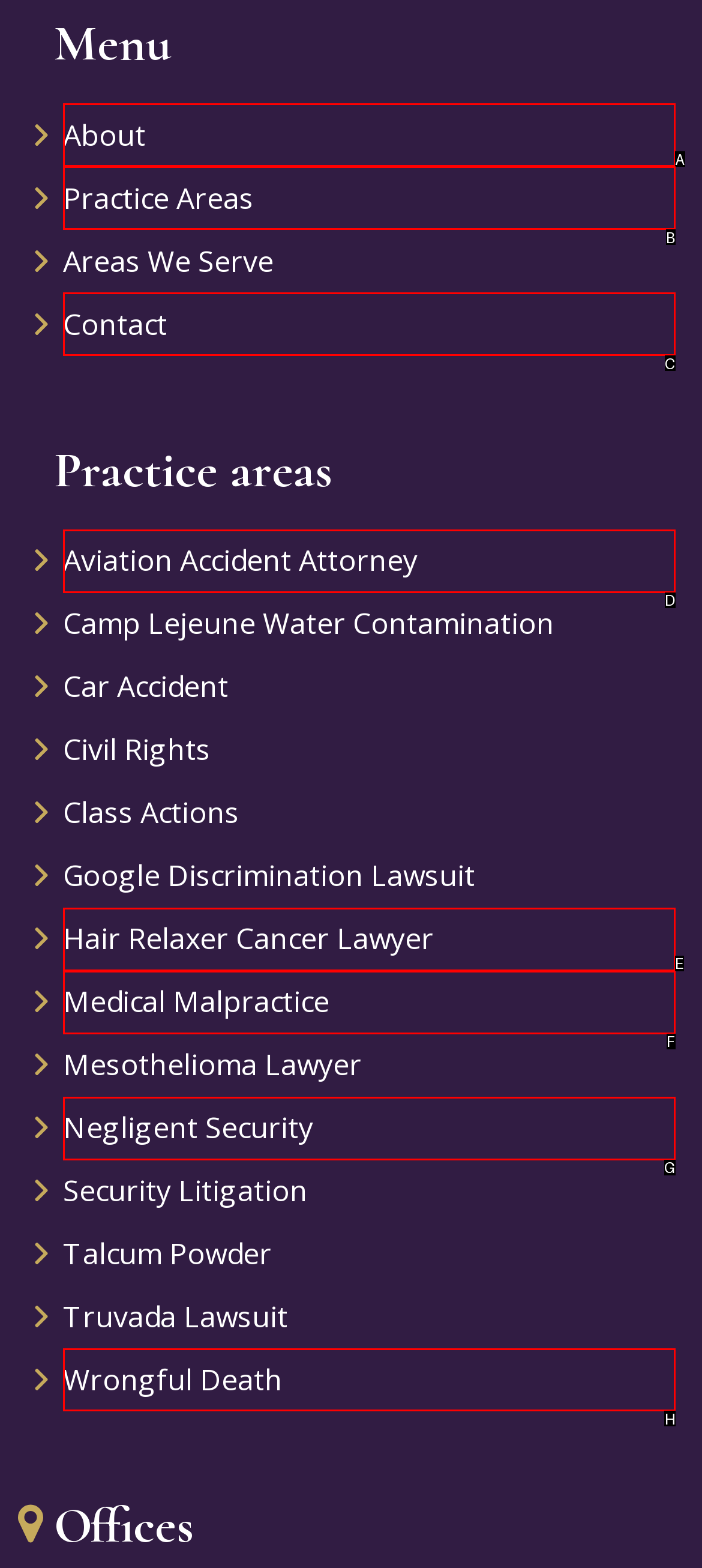Select the letter of the UI element that matches this task: Explore Wrongful Death
Provide the answer as the letter of the correct choice.

H